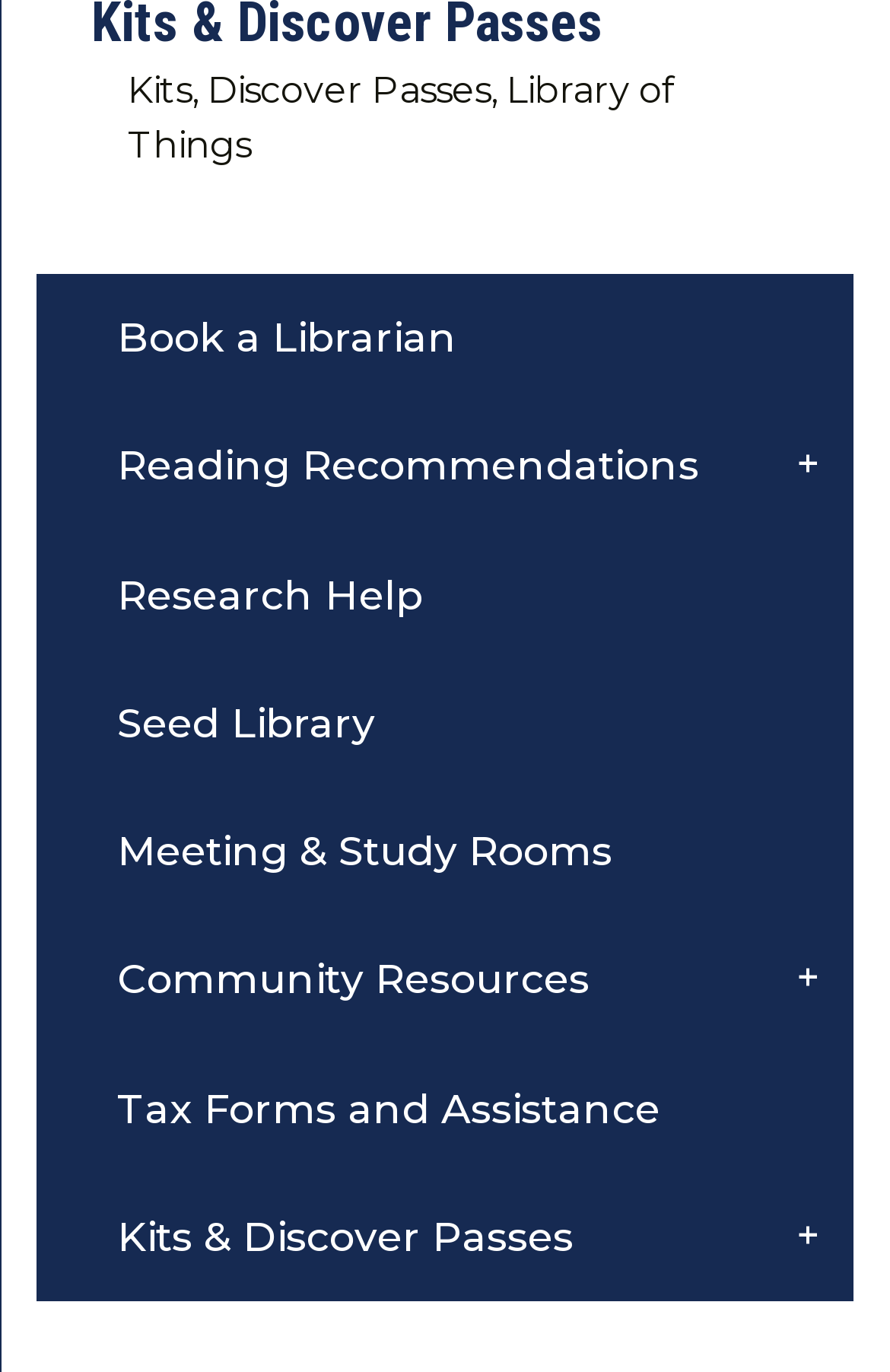Answer with a single word or phrase: 
How many menu items are available in the vertical menu?

8